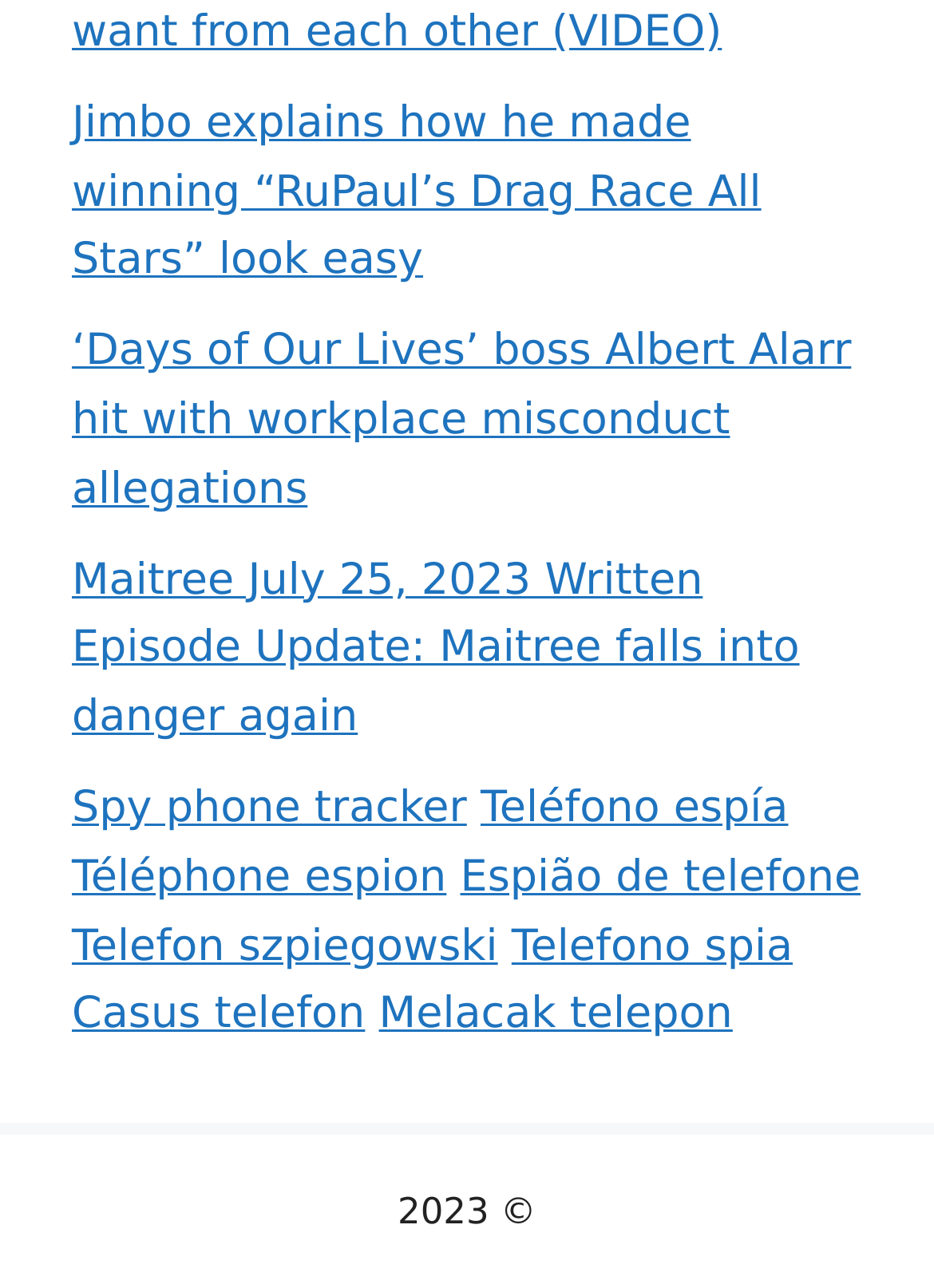How many languages are represented on the webpage?
Kindly offer a comprehensive and detailed response to the question.

I looked at the text of the links and determined that there are 7 languages represented: English, Spanish, French, Polish, Turkish, and Indonesian.